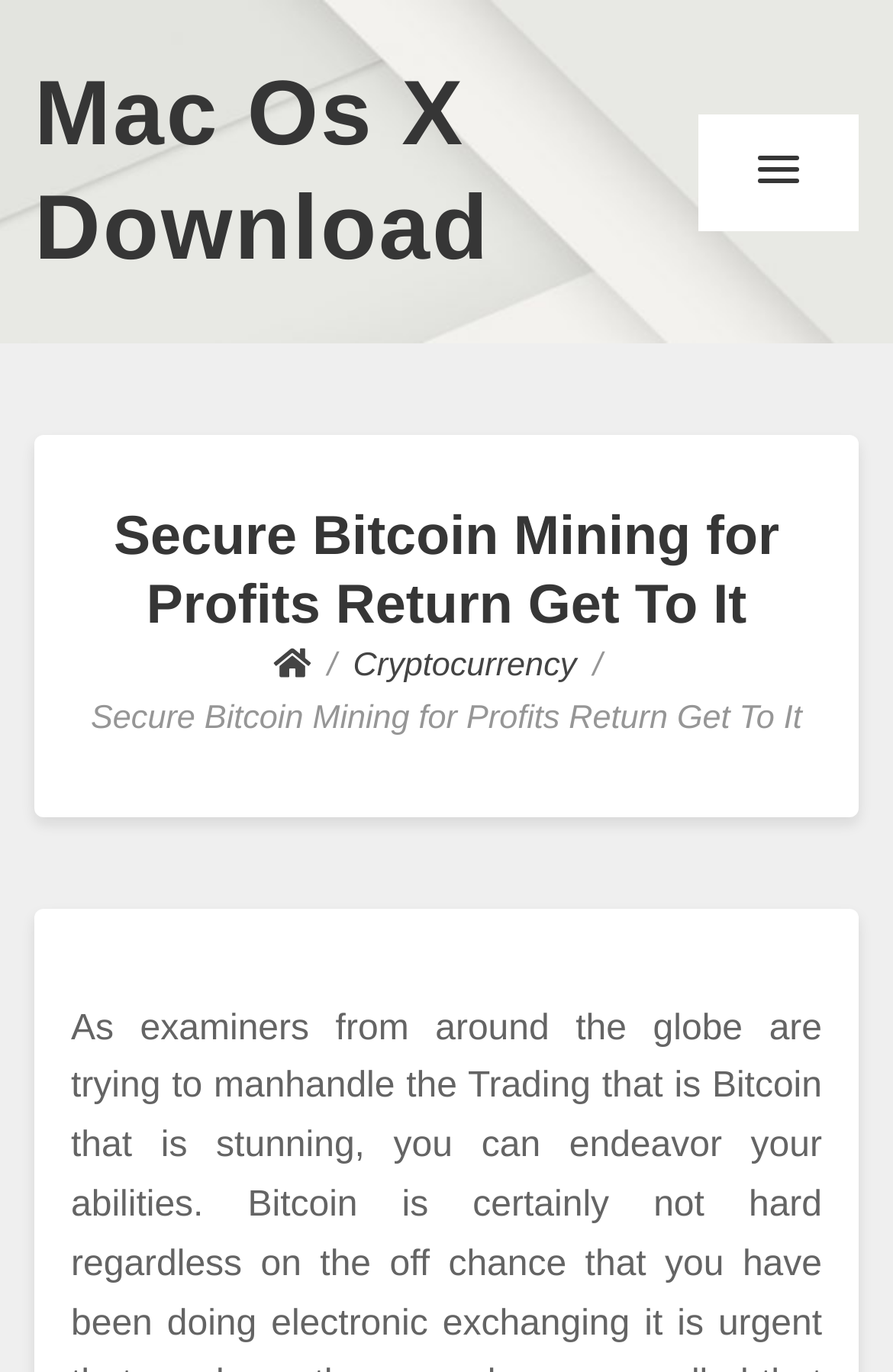What is the main topic of this webpage?
Answer the question with as much detail as possible.

Based on the webpage structure and content, I can see that the main topic is related to Bitcoin Mining, as indicated by the heading 'Secure Bitcoin Mining for Profits Return Get To It' and the presence of a link 'Mac Os X Download' which suggests a software or tool for Bitcoin Mining on Mac OS X.